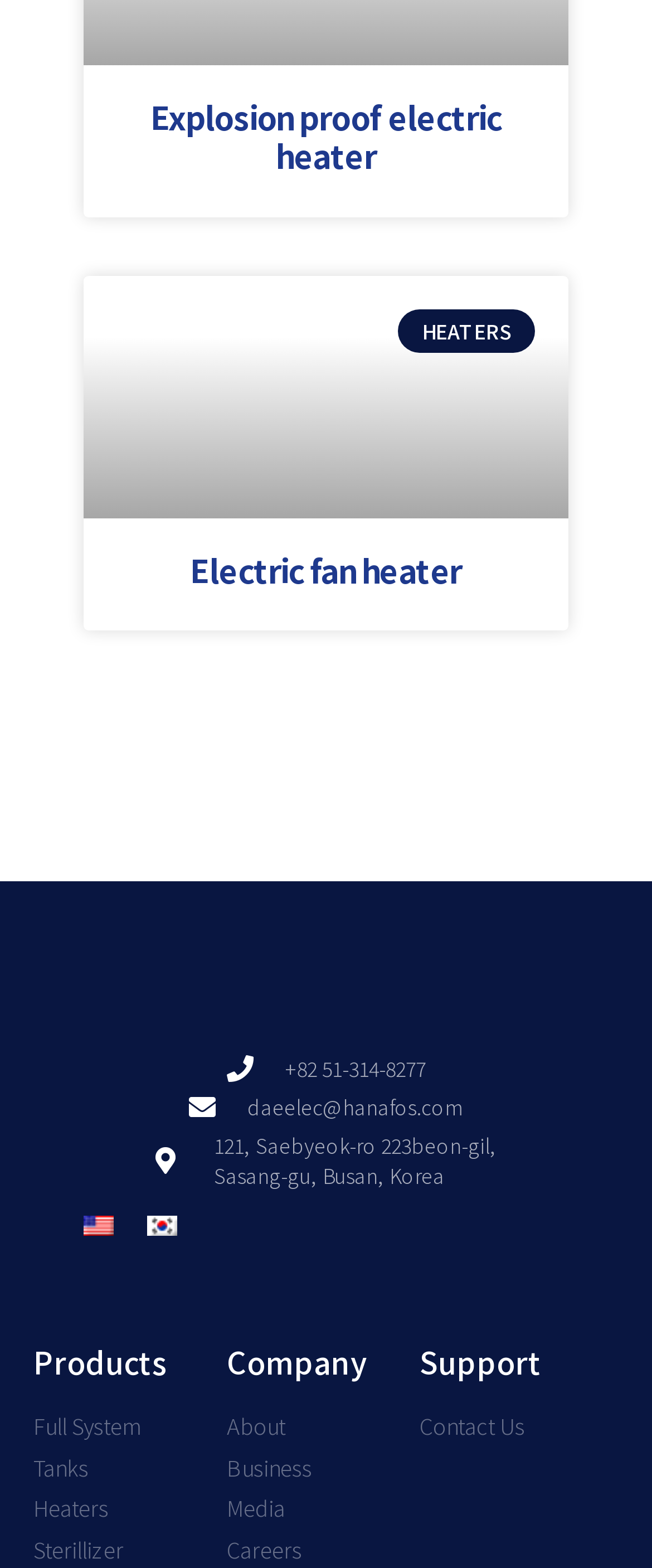Please identify the bounding box coordinates of the element that needs to be clicked to execute the following command: "View the 'Heaters' page". Provide the bounding box using four float numbers between 0 and 1, formatted as [left, top, right, bottom].

[0.648, 0.201, 0.784, 0.219]